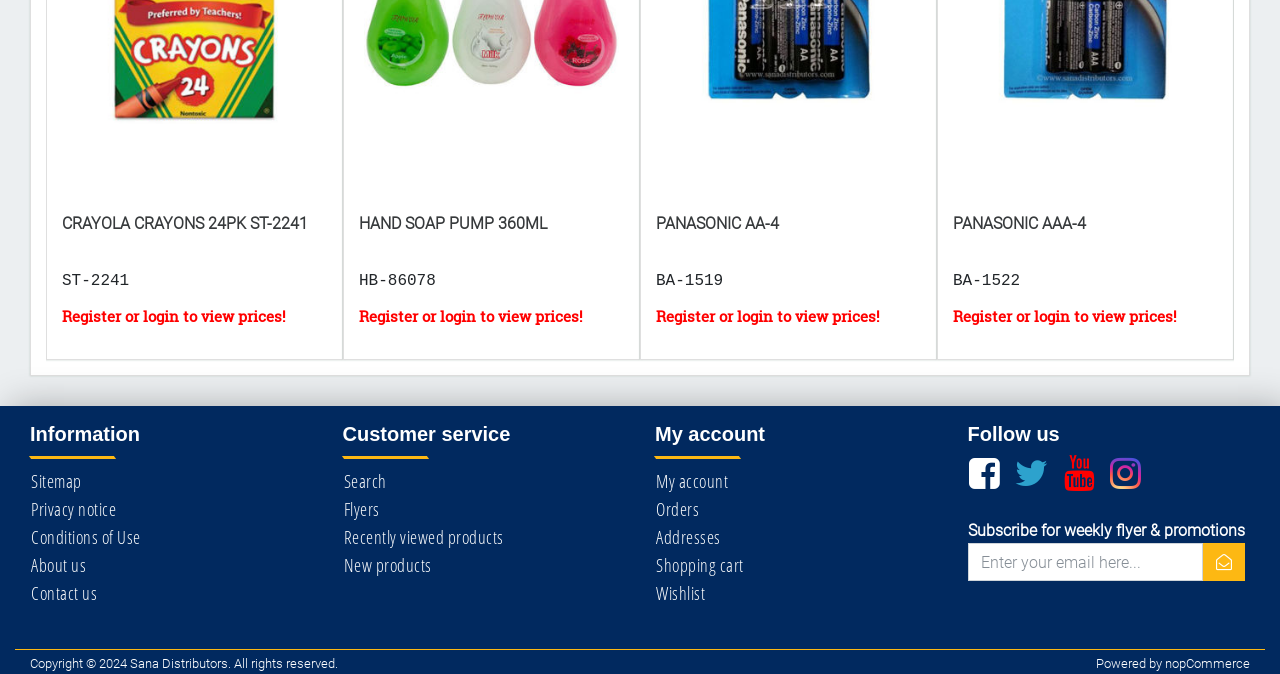Please identify the bounding box coordinates of the element that needs to be clicked to perform the following instruction: "Login to view prices".

[0.048, 0.448, 0.255, 0.484]